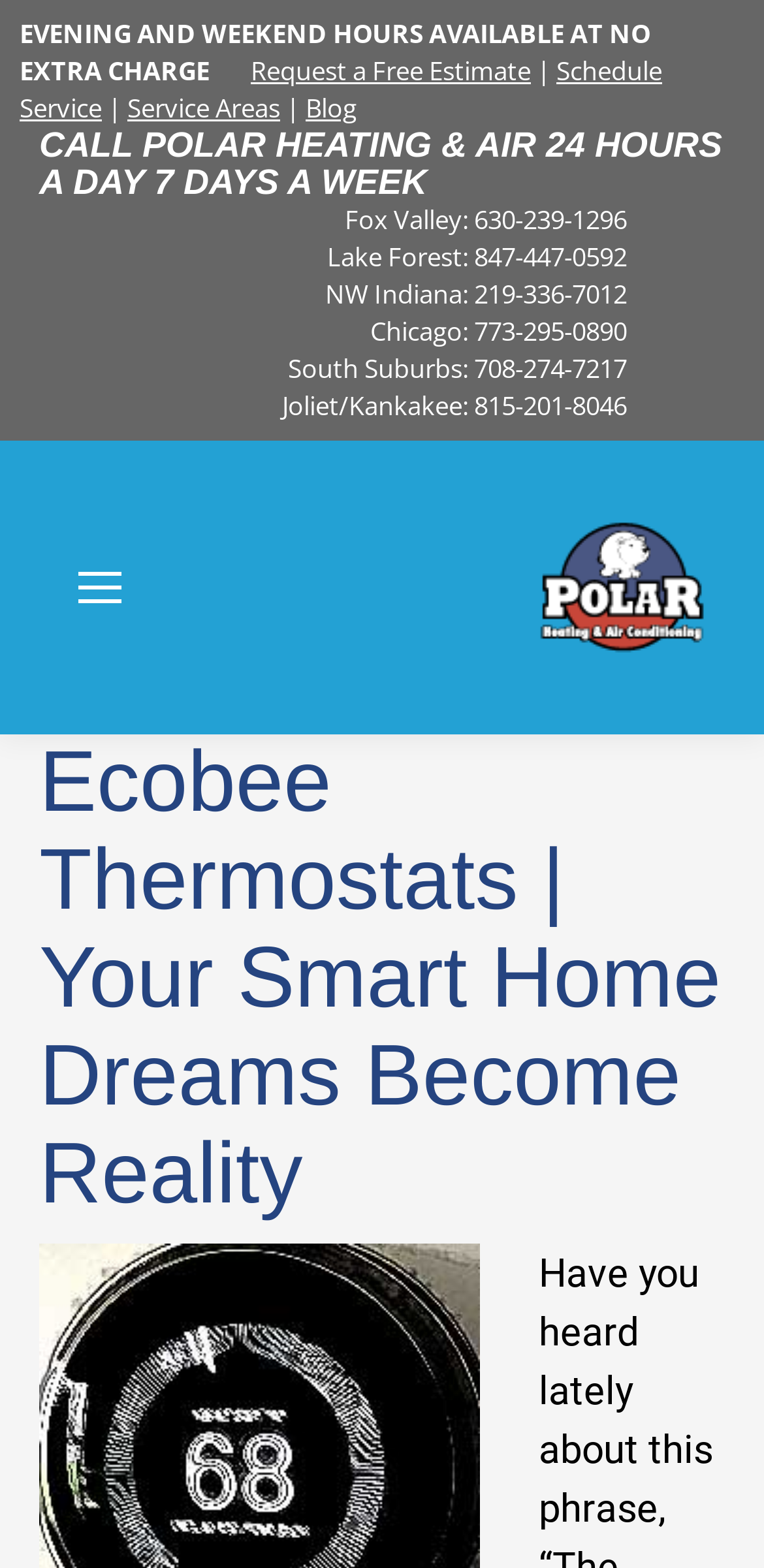What is the company's 24/7 phone number?
Using the image, respond with a single word or phrase.

Not provided